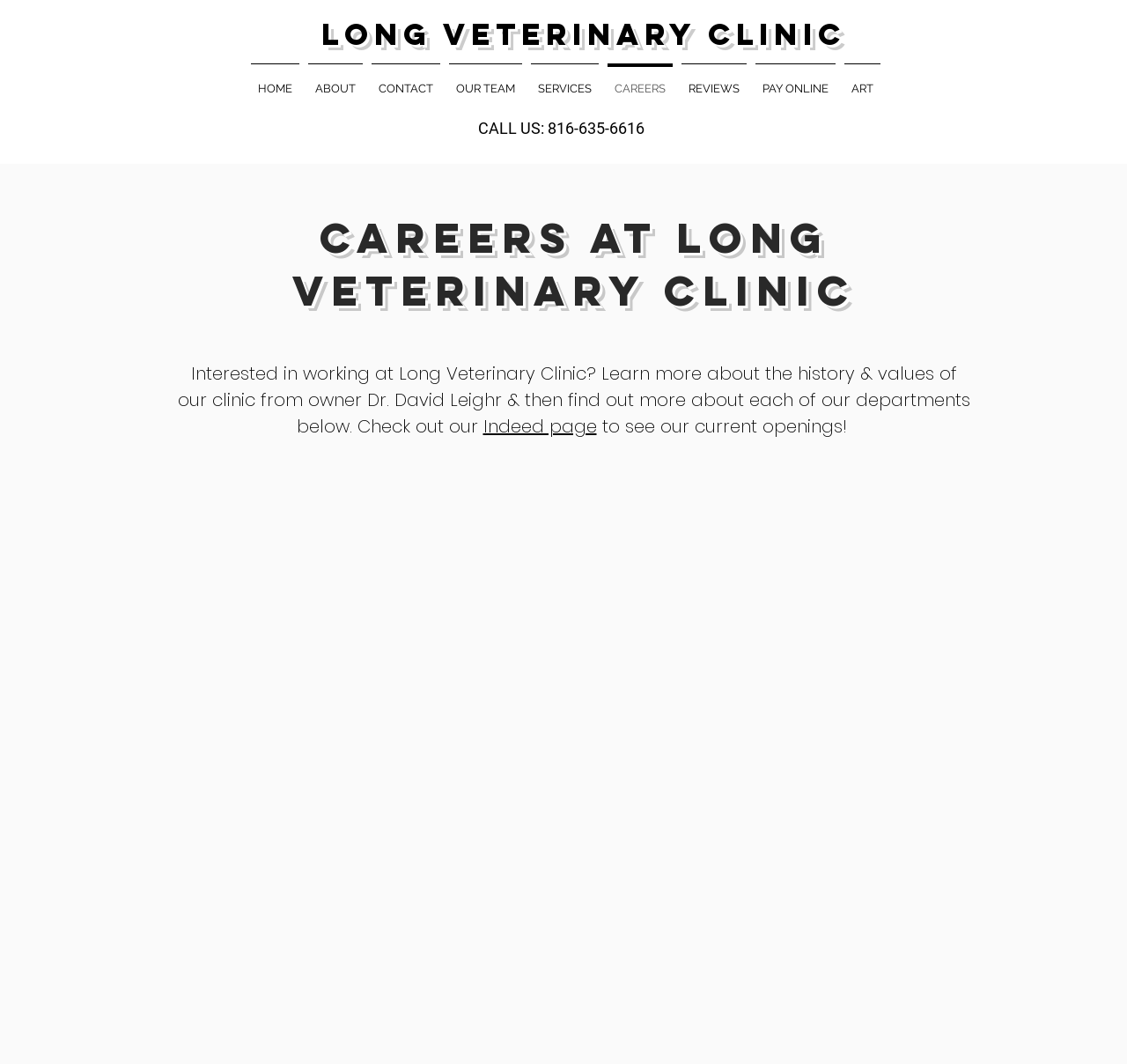Please specify the coordinates of the bounding box for the element that should be clicked to carry out this instruction: "go to home page". The coordinates must be four float numbers between 0 and 1, formatted as [left, top, right, bottom].

[0.219, 0.06, 0.27, 0.092]